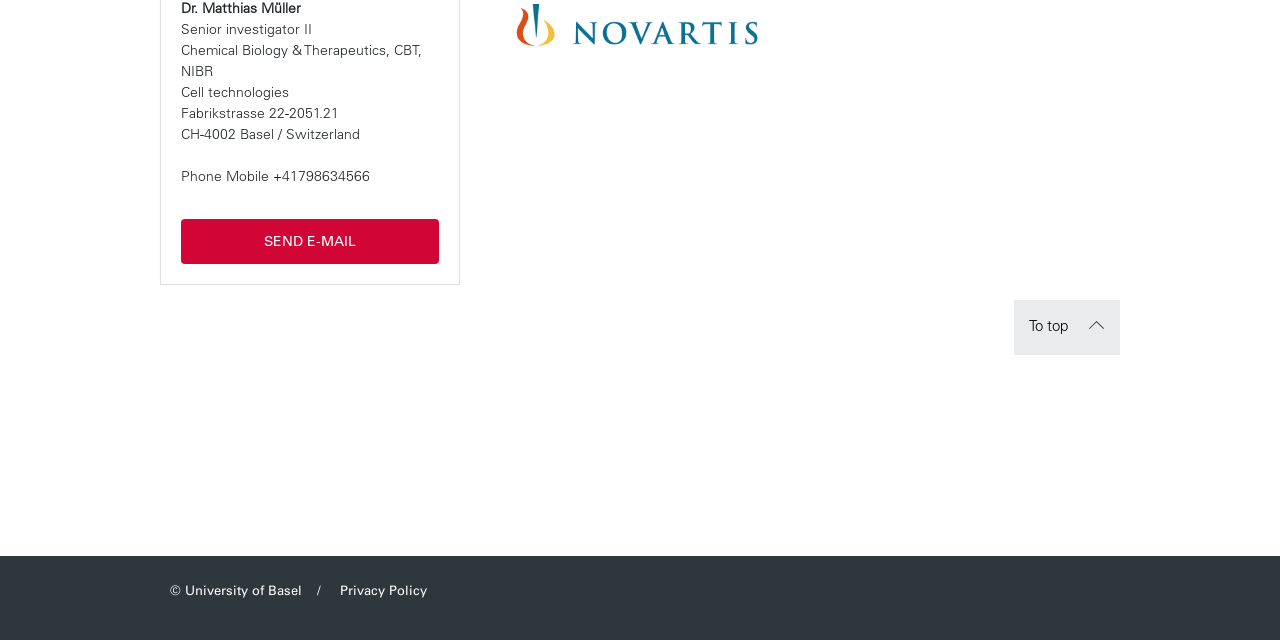Given the element description "alt="Novartis"" in the screenshot, predict the bounding box coordinates of that UI element.

[0.383, 0.034, 0.612, 0.063]